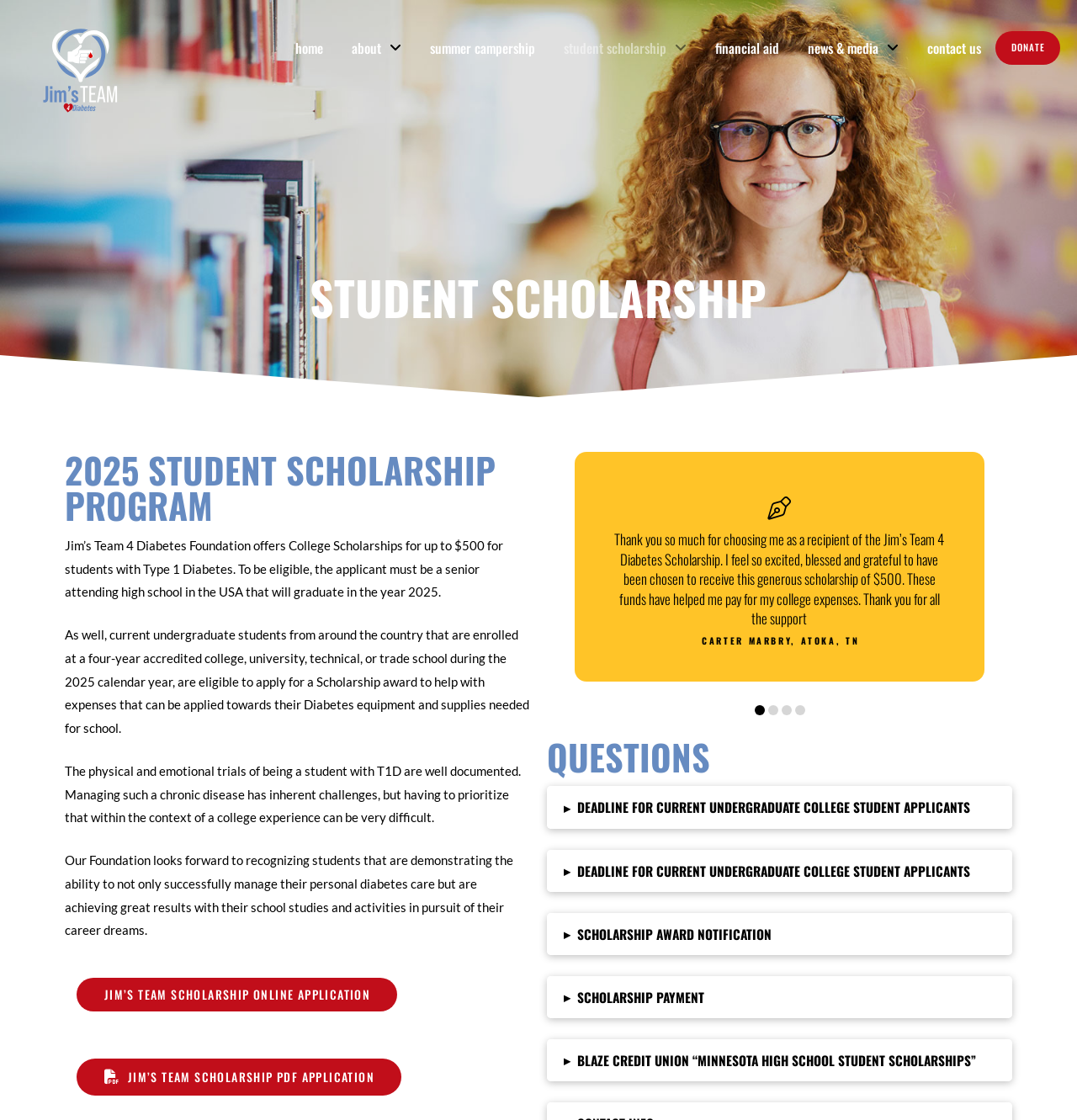What is the maximum scholarship amount offered?
Answer the question with detailed information derived from the image.

According to the webpage, Jim's Team 4 Diabetes Foundation offers College Scholarships for up to $500 for students with Type 1 Diabetes.